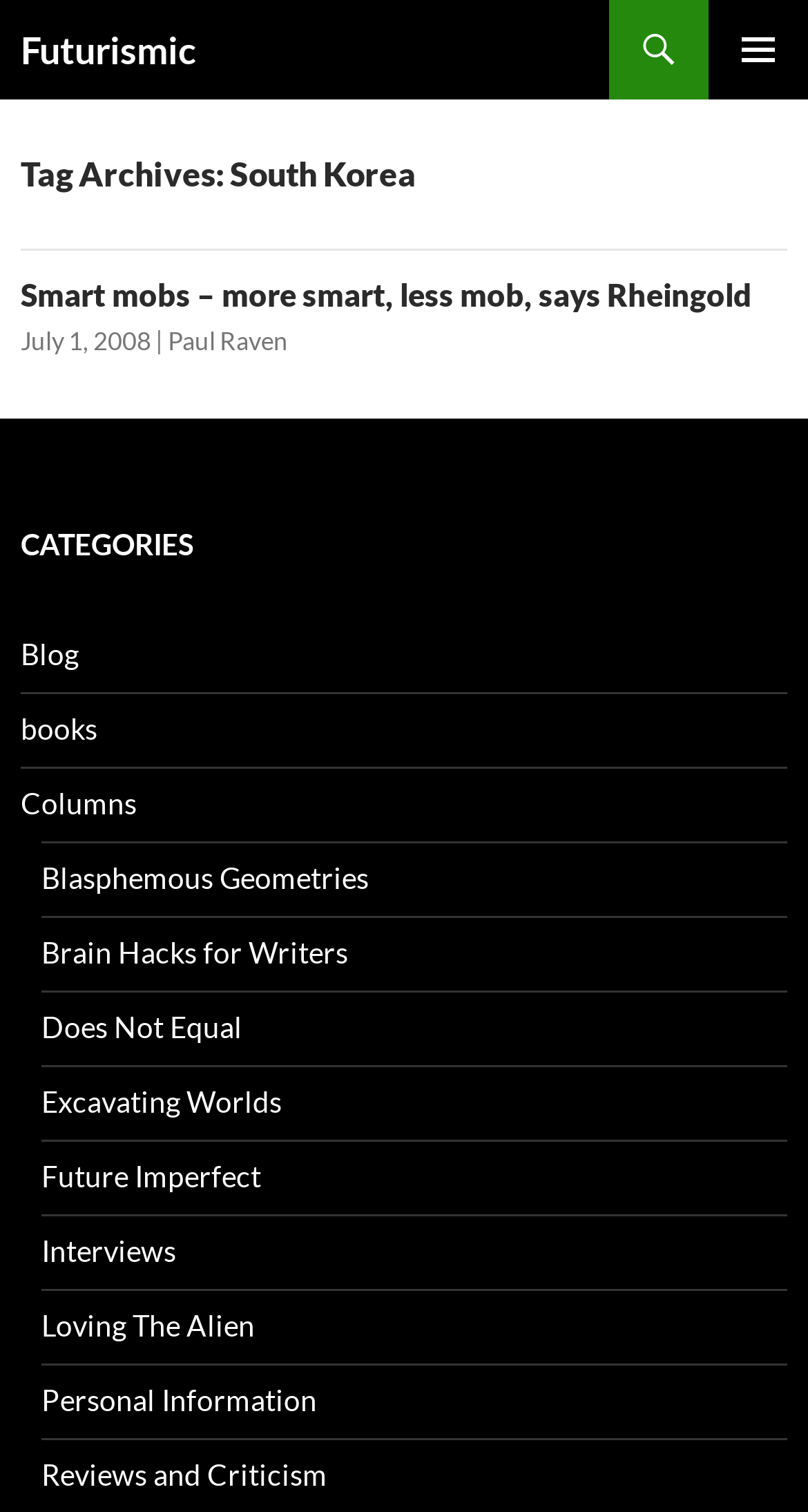When was the article 'Smart mobs – more smart, less mob, says Rheingold' published?
Please answer the question with a detailed and comprehensive explanation.

I found the article 'Smart mobs – more smart, less mob, says Rheingold' under the 'article' element, and then I looked for the time element below it. I found the link 'July 1, 2008' which indicates the publication date of the article.